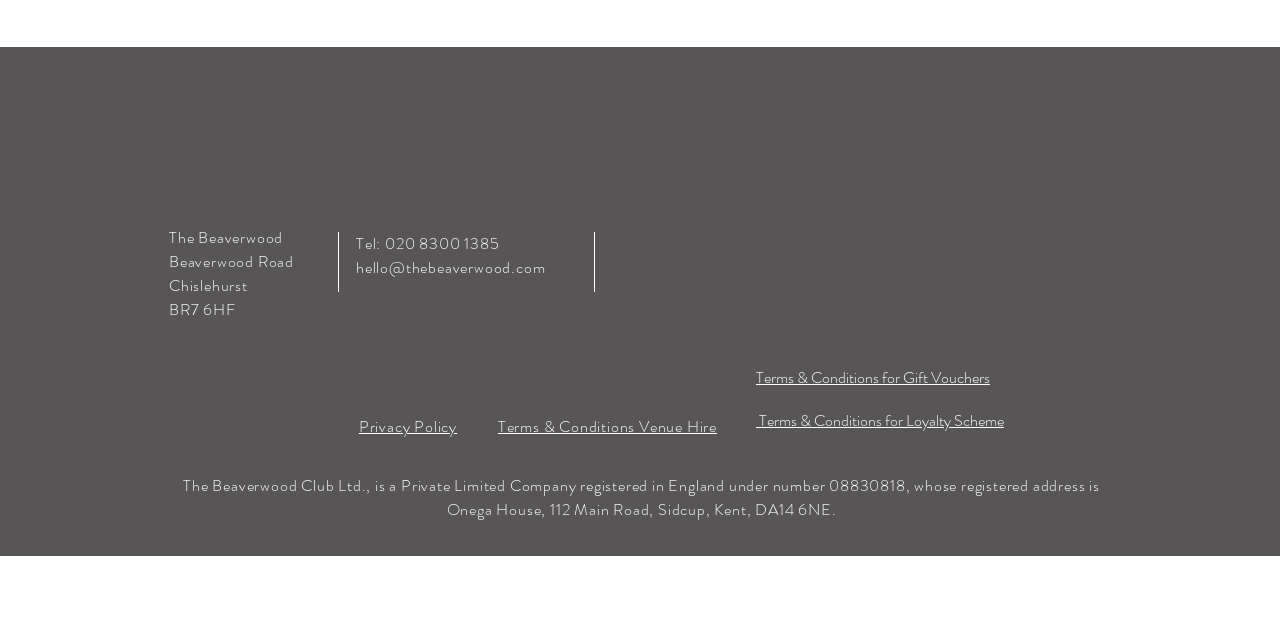Please answer the following question using a single word or phrase: What is the address of The Beaverwood?

Beaverwood Road, Chislehurst, BR7 6HF